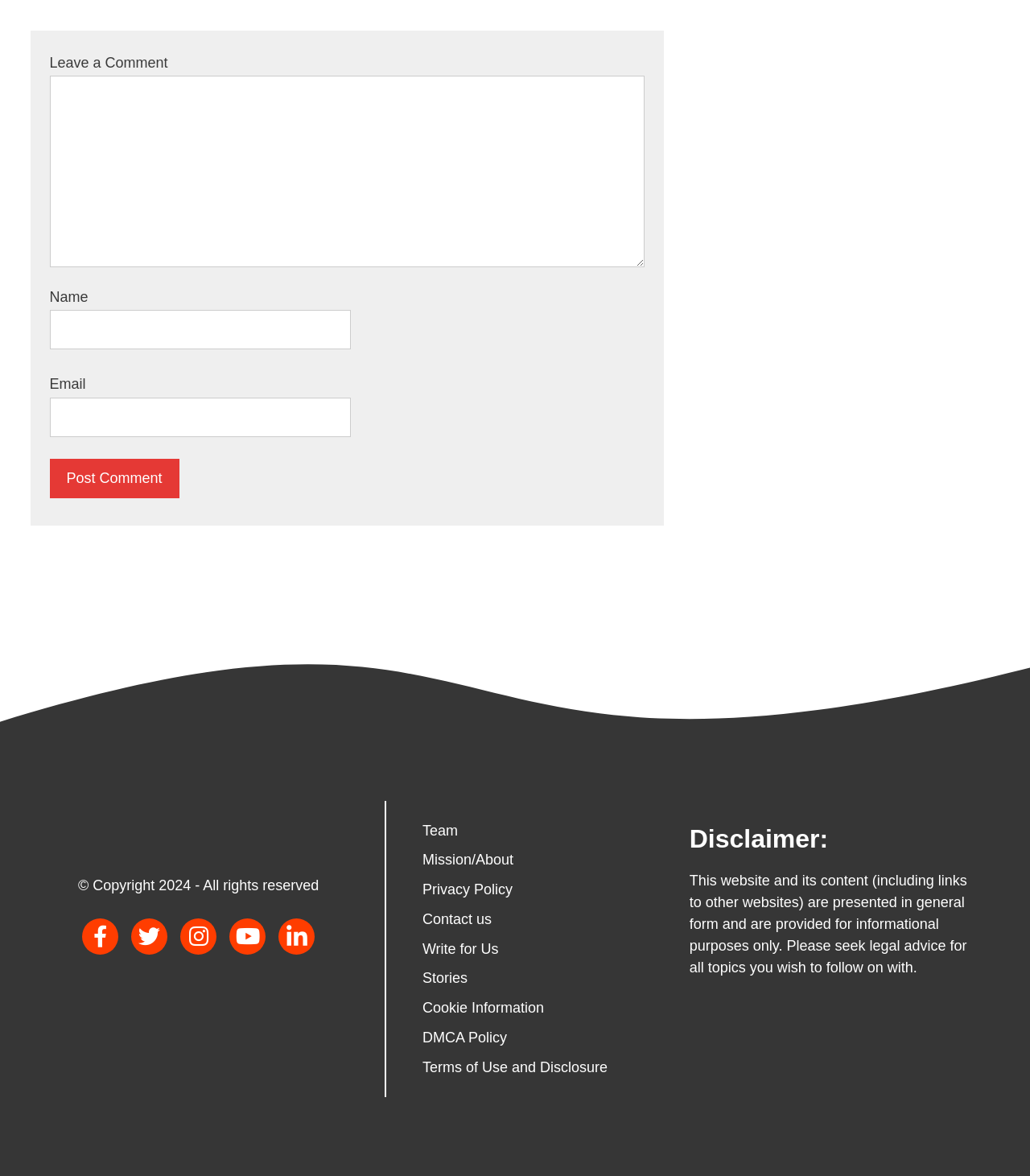How many social media links are present on the webpage?
Look at the screenshot and give a one-word or phrase answer.

4